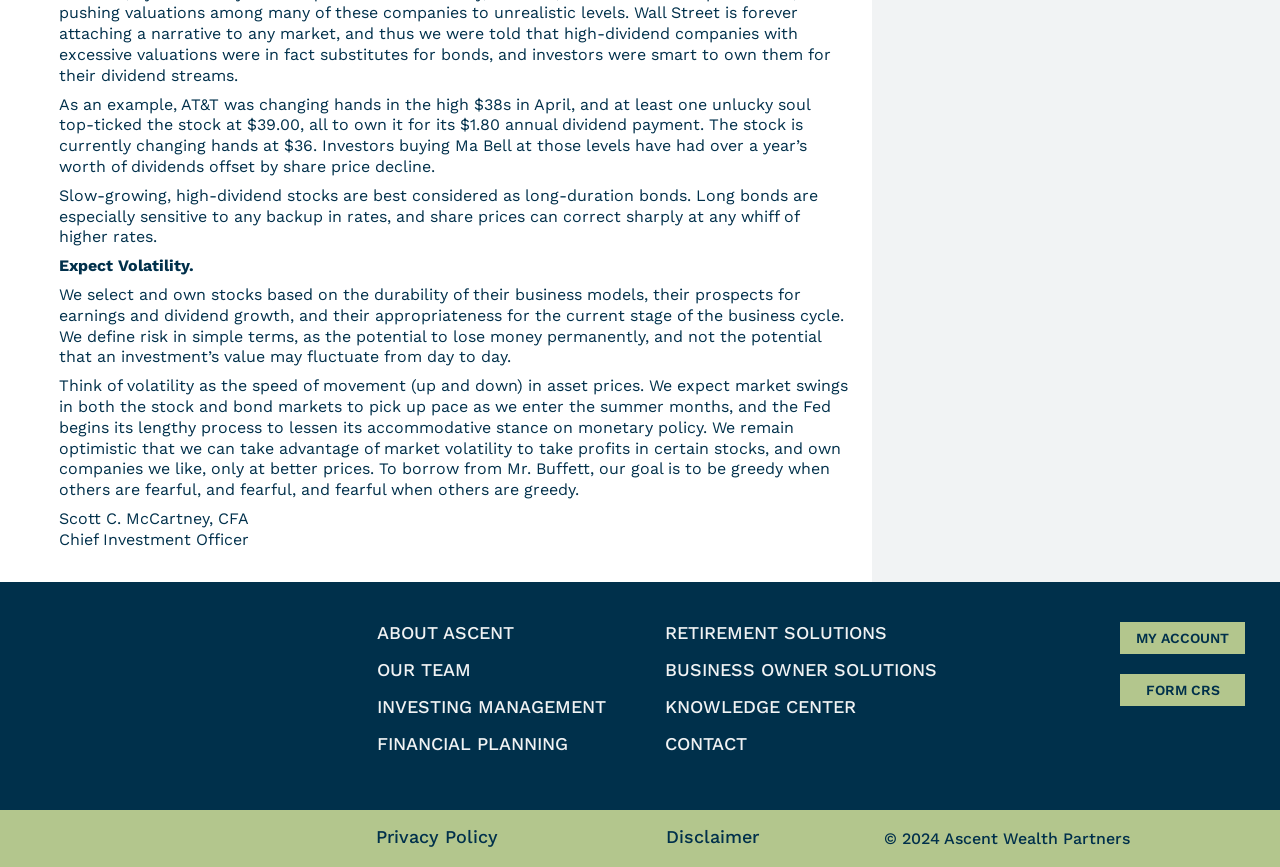Return the bounding box coordinates of the UI element that corresponds to this description: "Contact". The coordinates must be given as four float numbers in the range of 0 and 1, [left, top, right, bottom].

[0.519, 0.846, 0.583, 0.87]